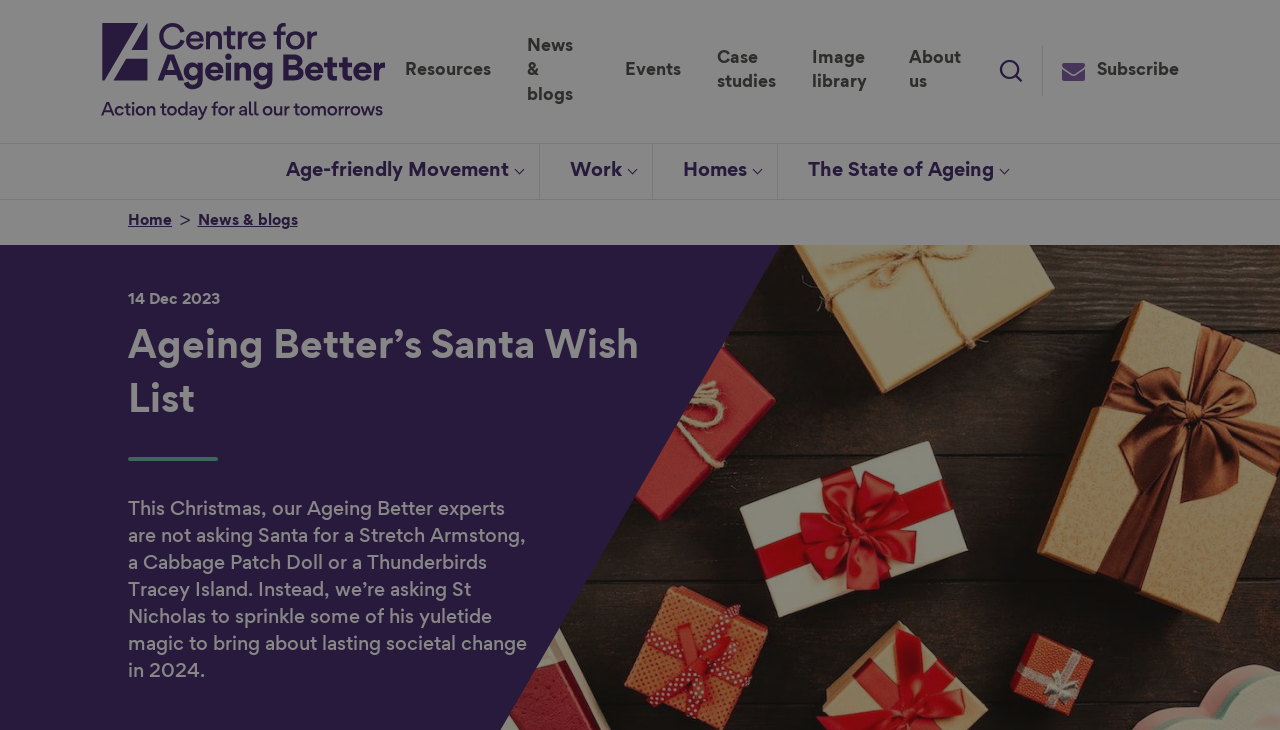Please find the bounding box for the following UI element description. Provide the coordinates in (top-left x, top-left y, bottom-right x, bottom-right y) format, with values between 0 and 1: Subscribe

[0.814, 0.0, 0.935, 0.196]